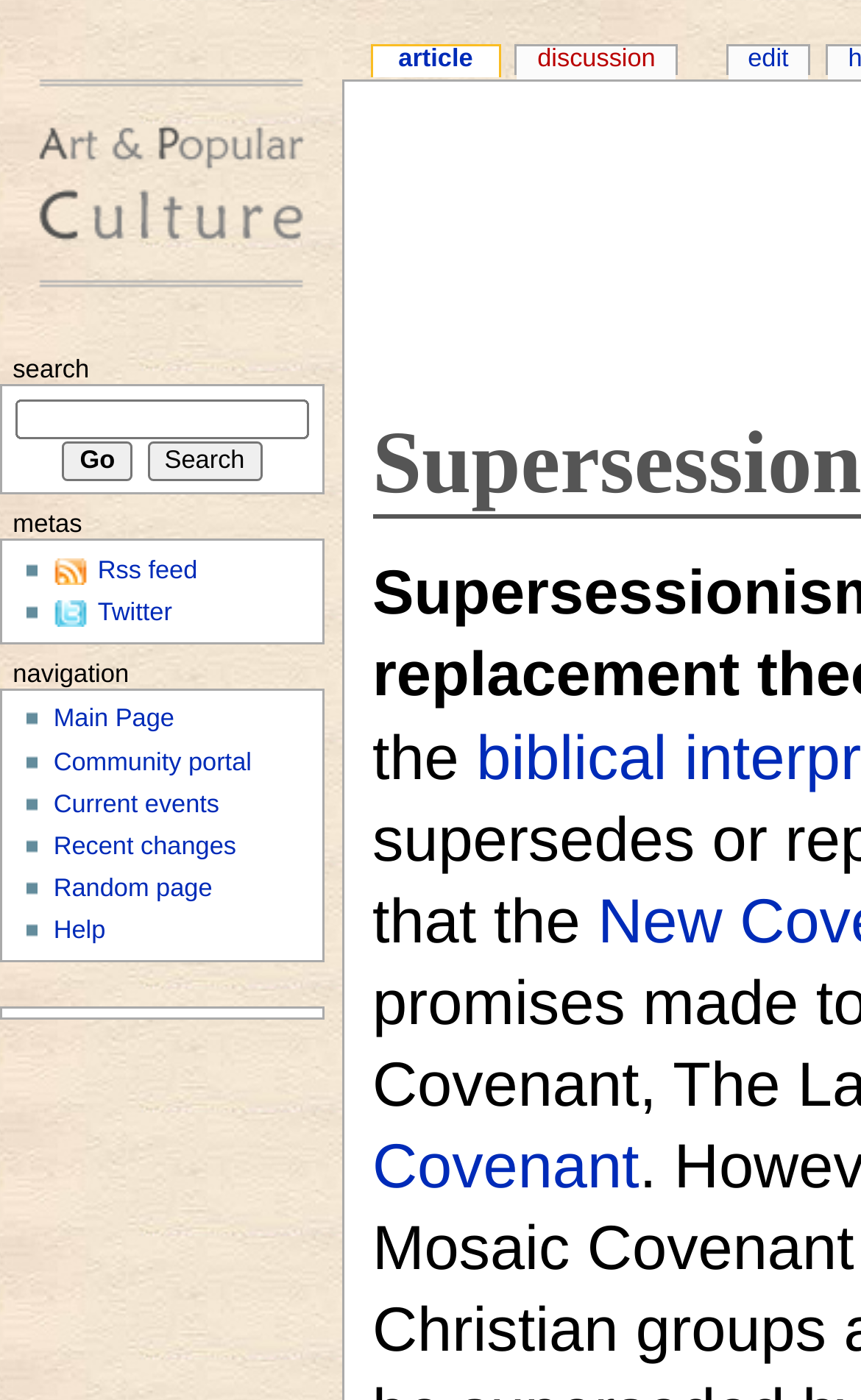Can you find the bounding box coordinates for the UI element given this description: "name="fulltext" value="Search""? Provide the coordinates as four float numbers between 0 and 1: [left, top, right, bottom].

[0.171, 0.315, 0.305, 0.344]